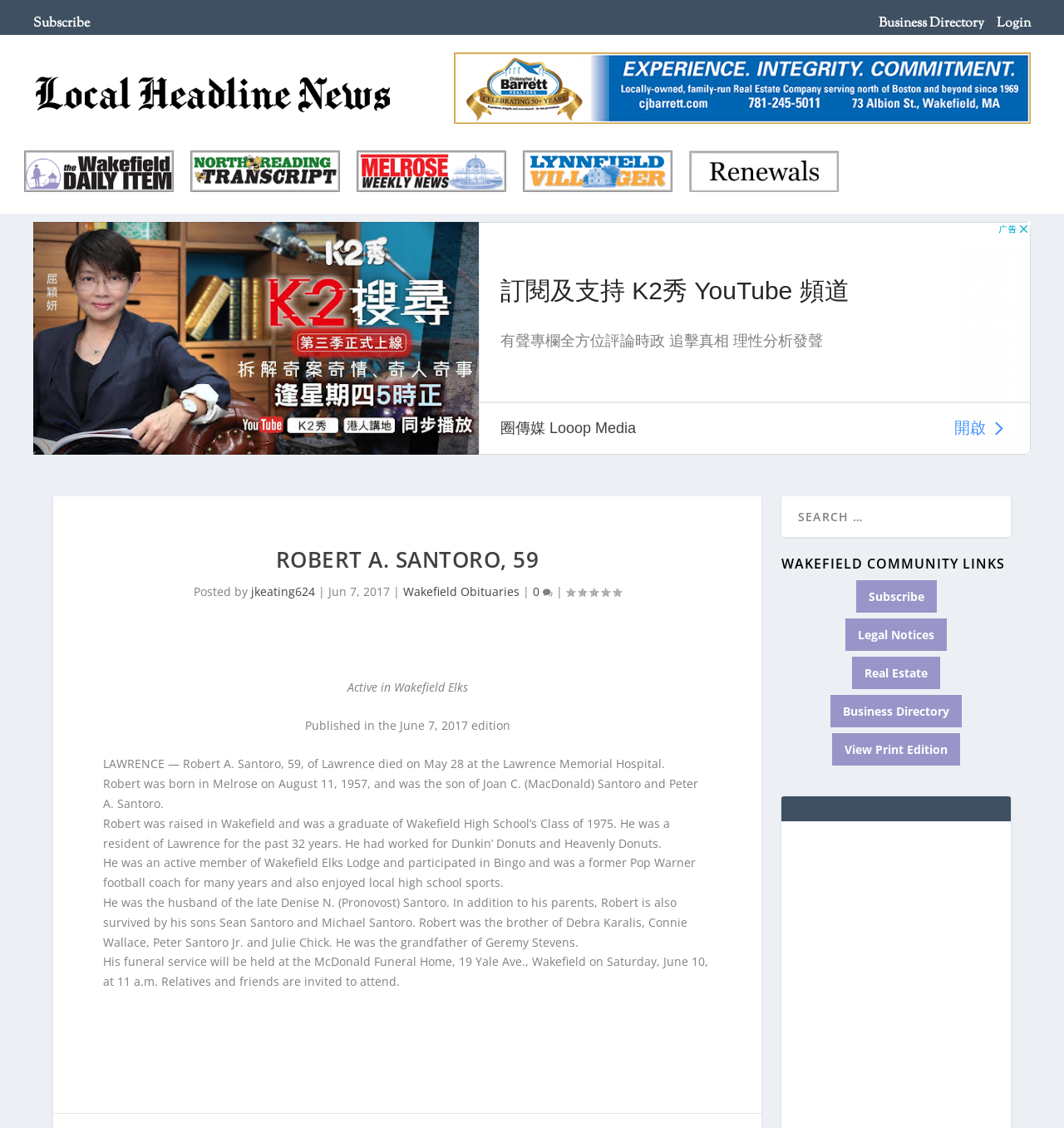Provide the bounding box coordinates for the area that should be clicked to complete the instruction: "Subscribe to the newsletter".

[0.031, 0.013, 0.084, 0.029]